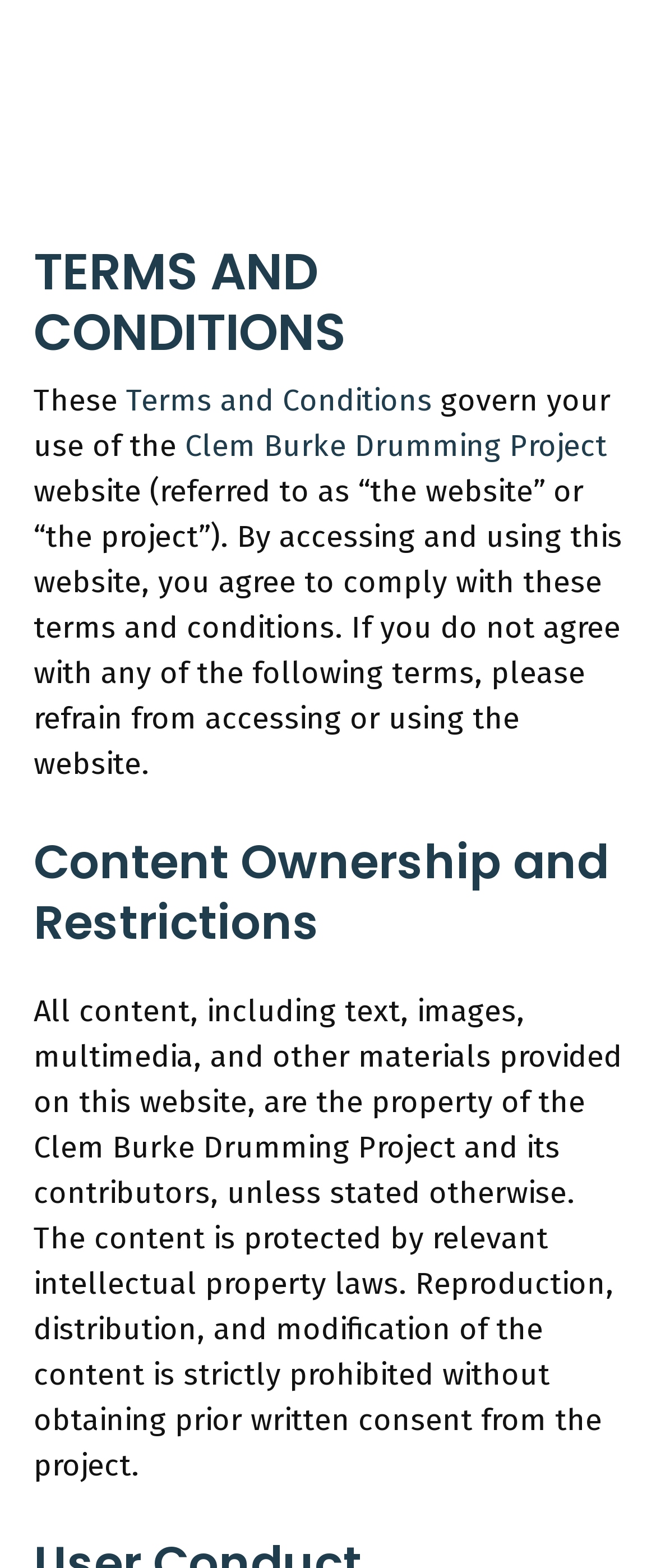Analyze the image and deliver a detailed answer to the question: What is the name of the project?

The name of the project can be found in the link 'Clem Burke Drumming Project' at the top of the webpage, and also mentioned in the text 'govern your use of the Clem Burke Drumming Project website'.